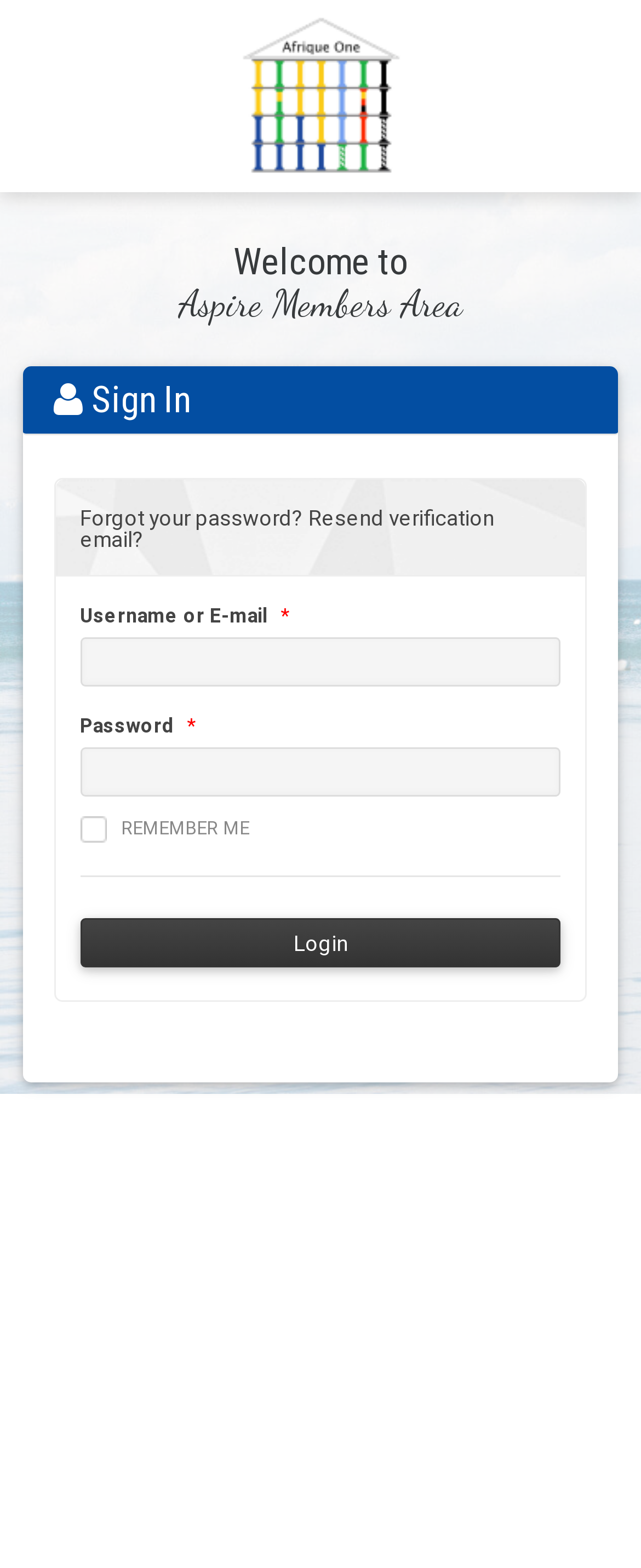Respond to the question below with a single word or phrase: How many input fields are required for login?

Two